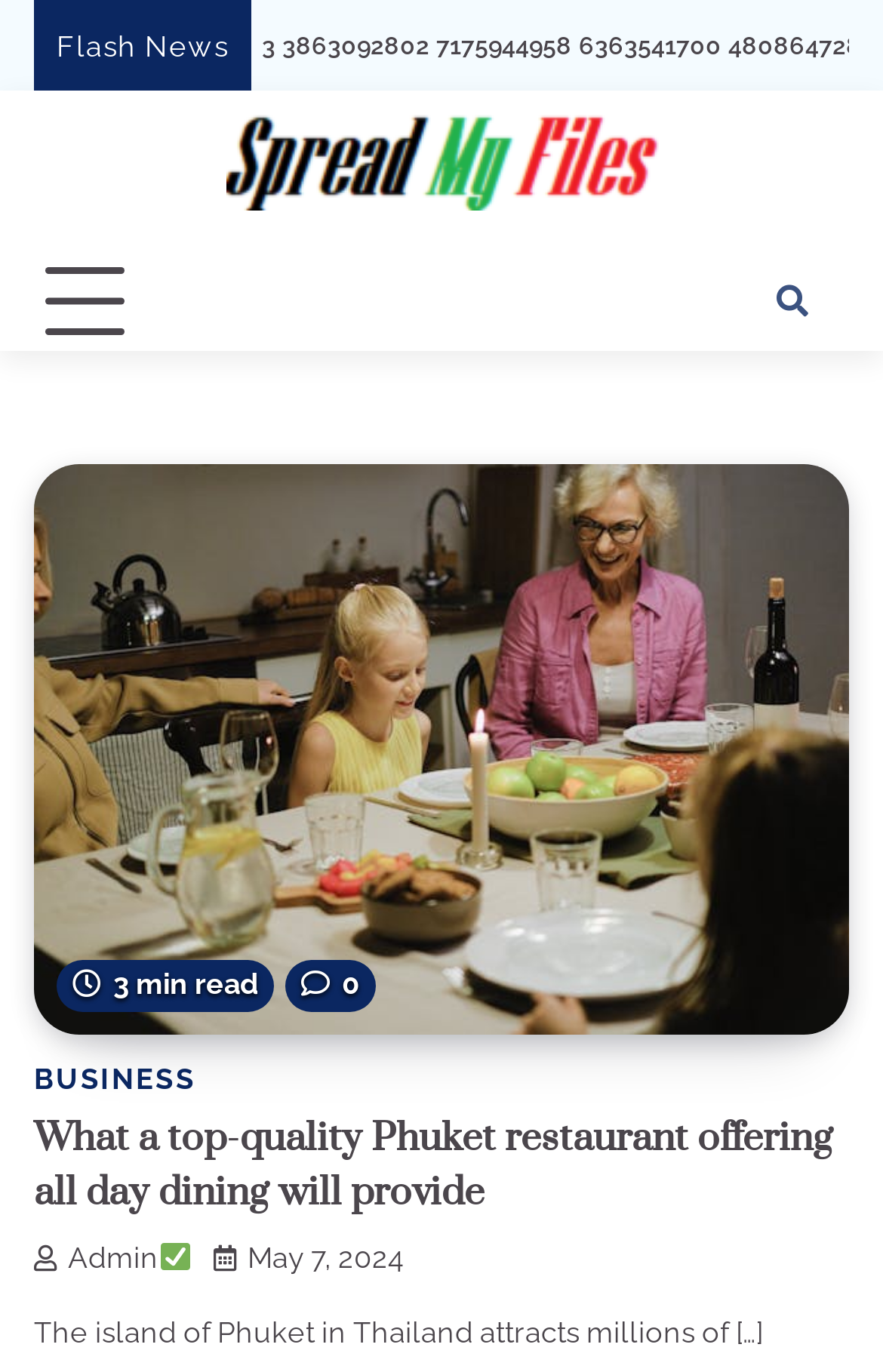Please answer the following question as detailed as possible based on the image: 
How many minutes does it take to read the latest article?

I found the latest article and looked for the text that indicates the reading time. I saw '3 min read' above the article heading, which tells me how many minutes it takes to read the article.